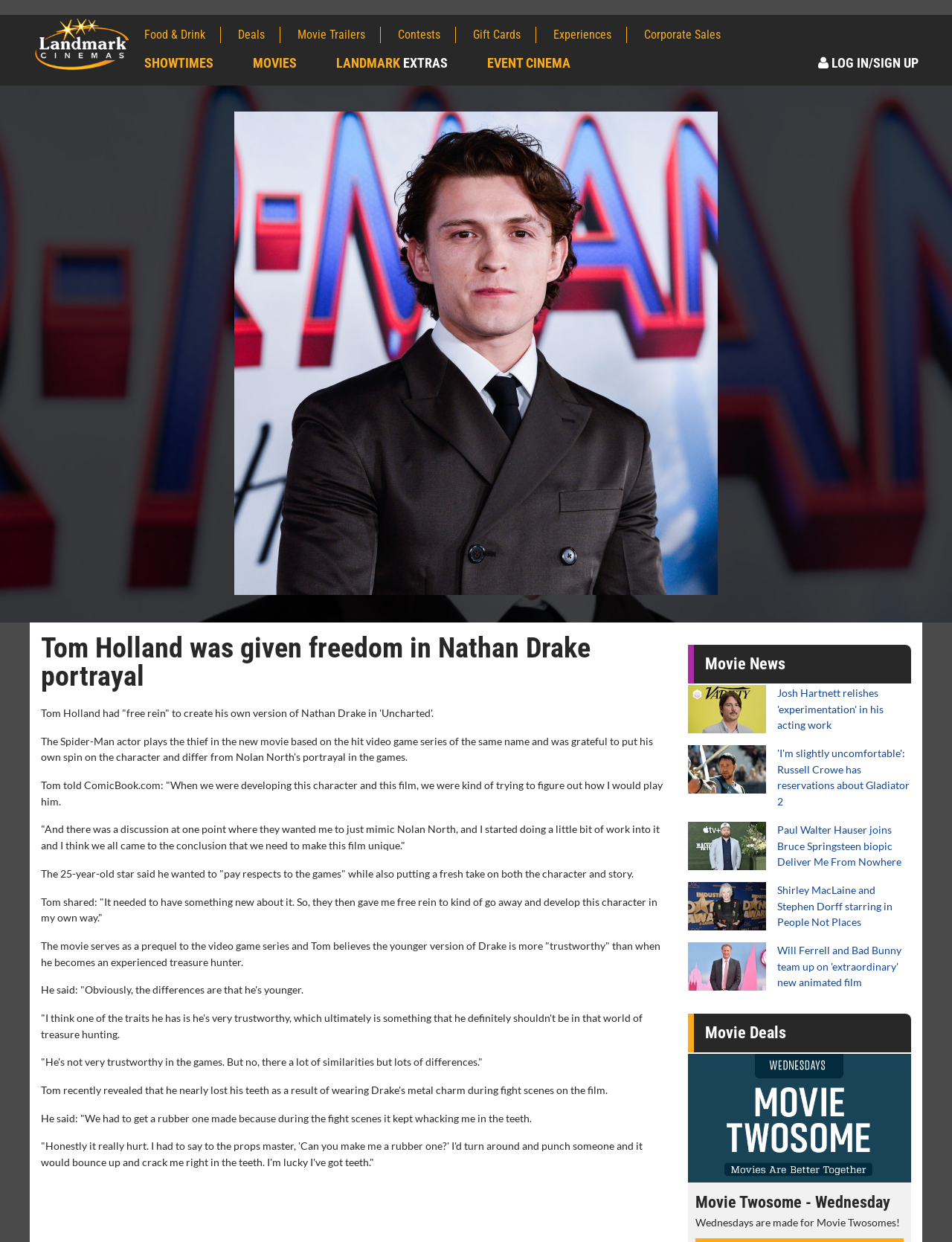Determine the bounding box coordinates of the clickable element necessary to fulfill the instruction: "Explore 'Movie Deals'". Provide the coordinates as four float numbers within the 0 to 1 range, i.e., [left, top, right, bottom].

[0.723, 0.816, 0.957, 0.847]